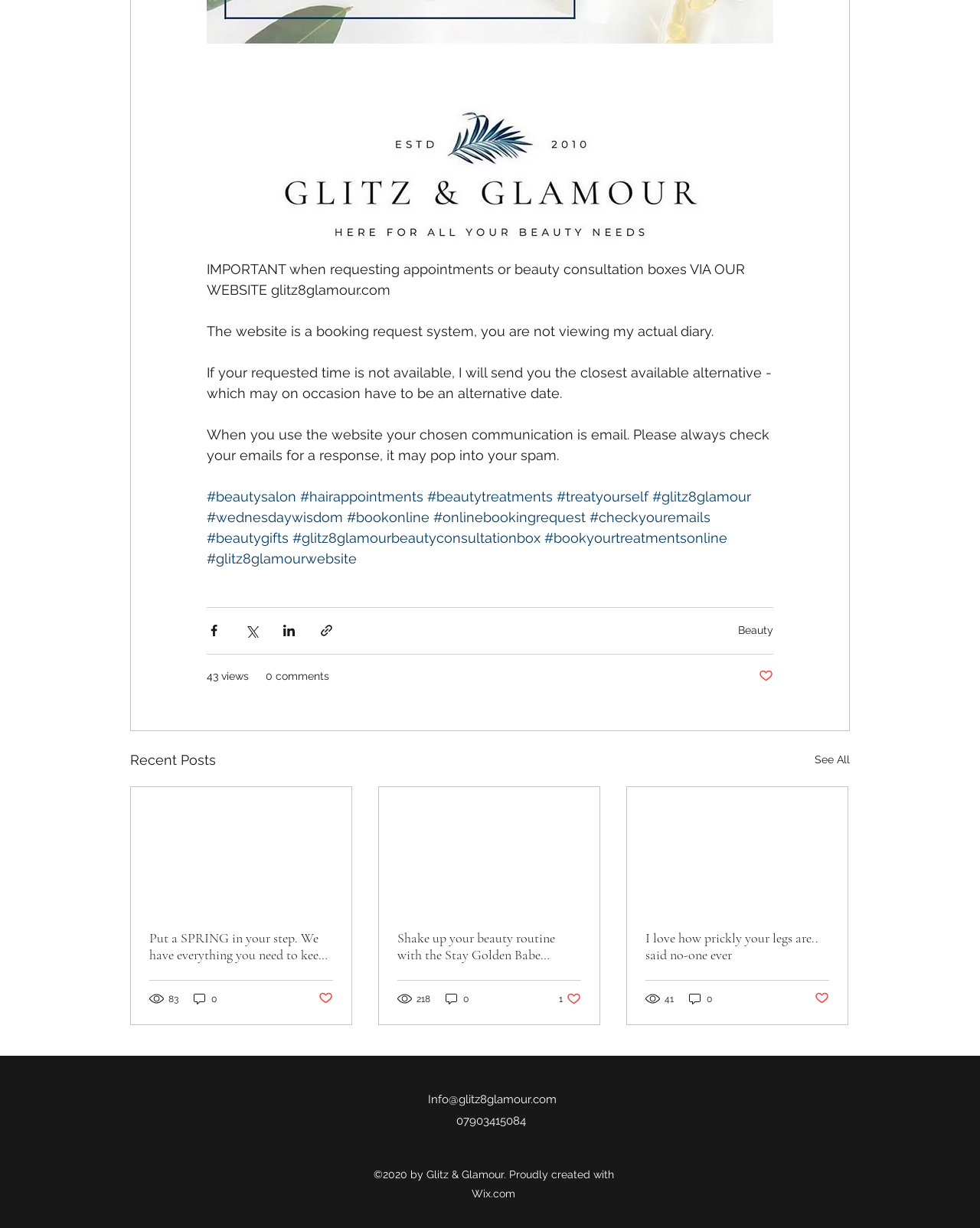Answer briefly with one word or phrase:
What type of content is displayed in the 'Recent Posts' section?

Beauty-related articles